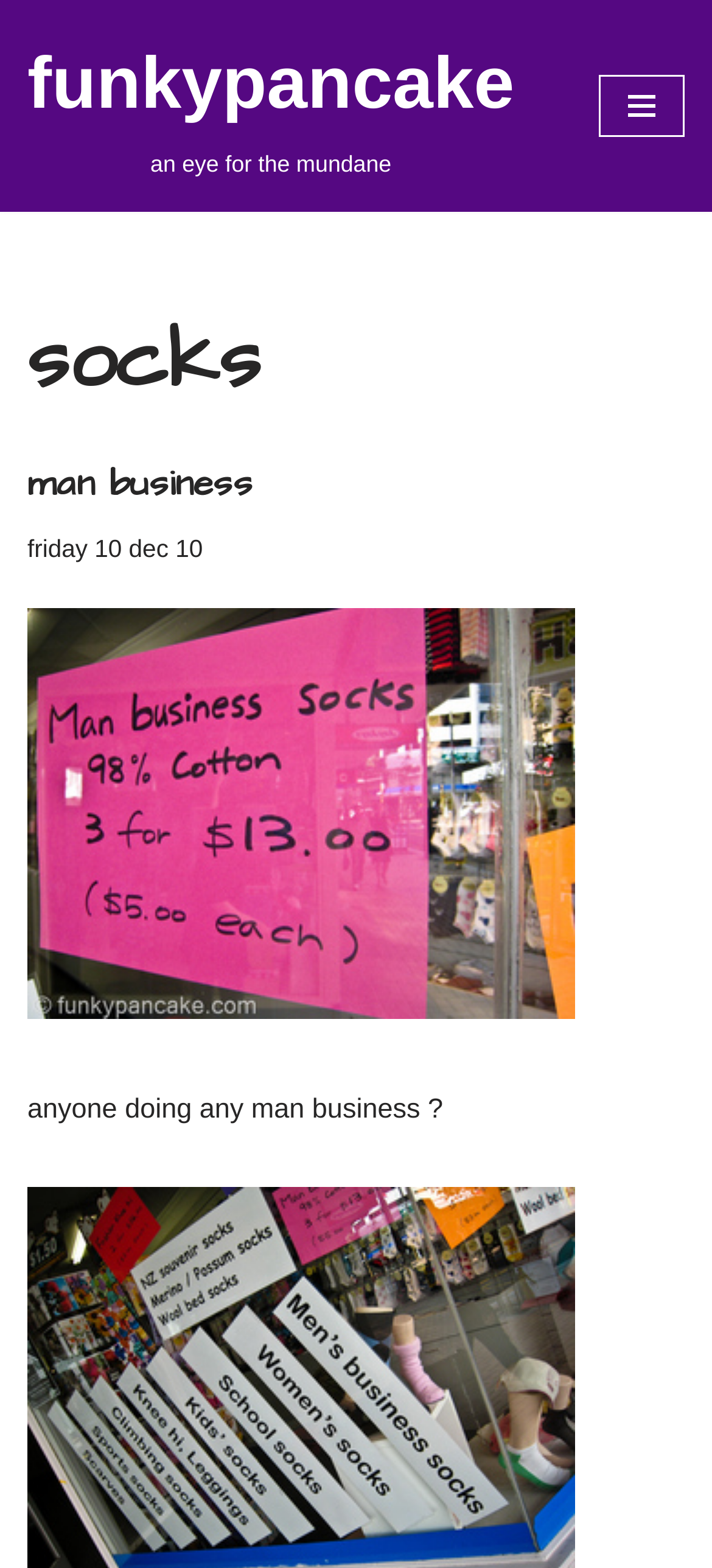How many links are there in the 'man business' section?
Answer the question in a detailed and comprehensive manner.

In the 'man business' section, there are two link elements: one with the text 'man business' and another with the image '101123_850_img_3762.jpg'. Therefore, there are two links in this section.